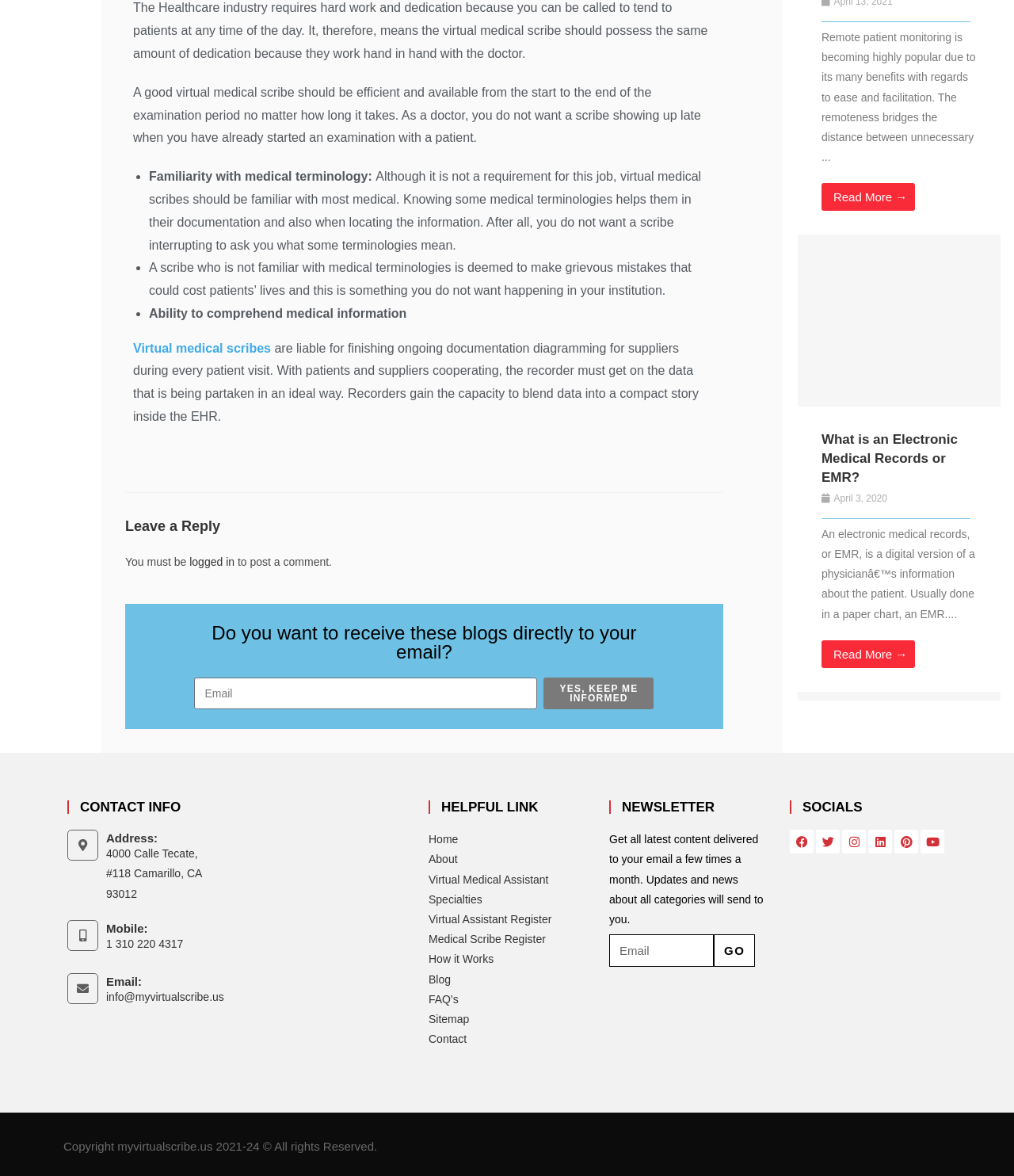Please identify the bounding box coordinates of the region to click in order to complete the given instruction: "Click on the 'Virtual medical scribes' link". The coordinates should be four float numbers between 0 and 1, i.e., [left, top, right, bottom].

[0.131, 0.29, 0.267, 0.302]